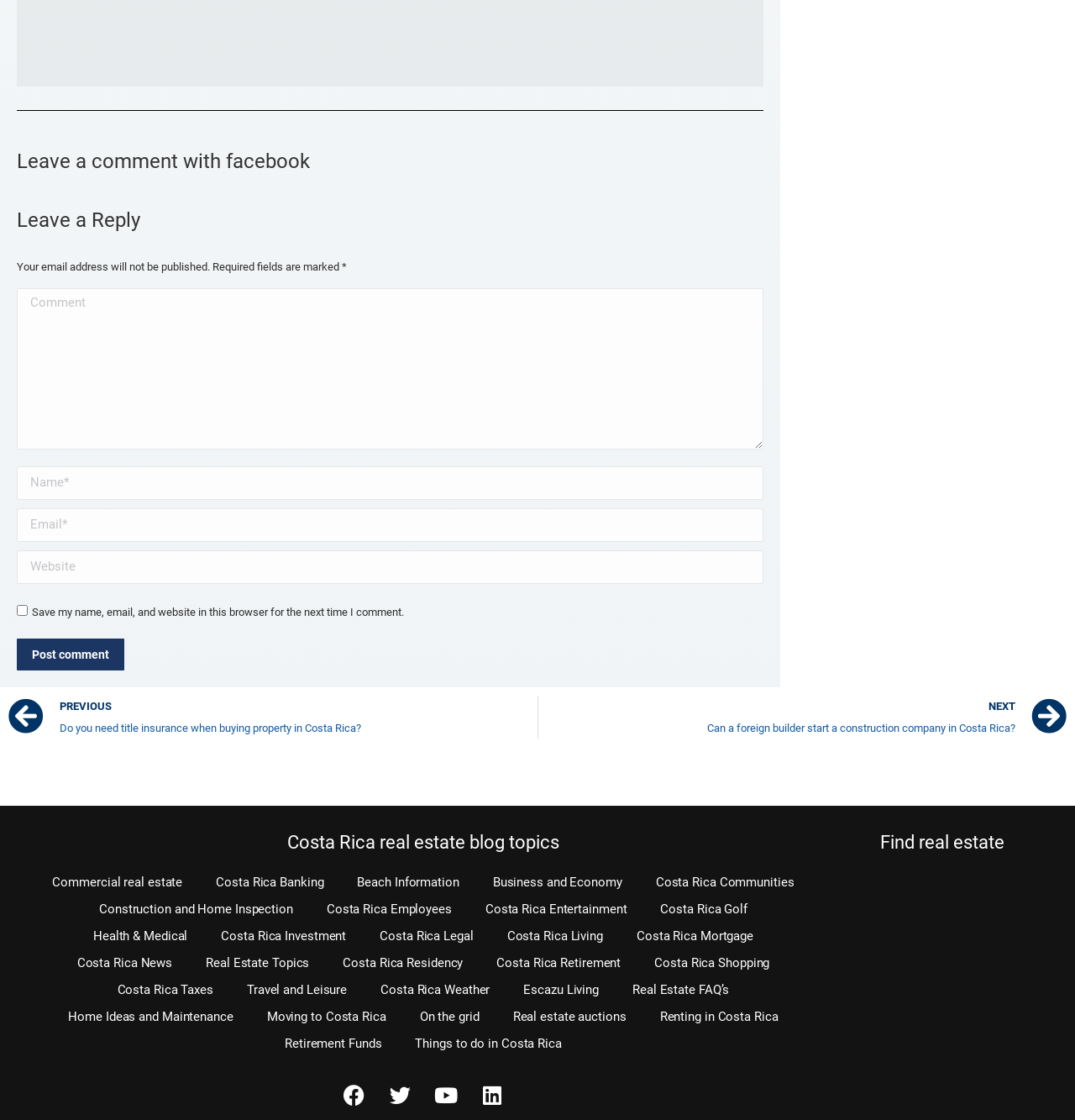From the webpage screenshot, identify the region described by Beach Information. Provide the bounding box coordinates as (top-left x, top-left y, bottom-right x, bottom-right y), with each value being a floating point number between 0 and 1.

[0.317, 0.776, 0.443, 0.8]